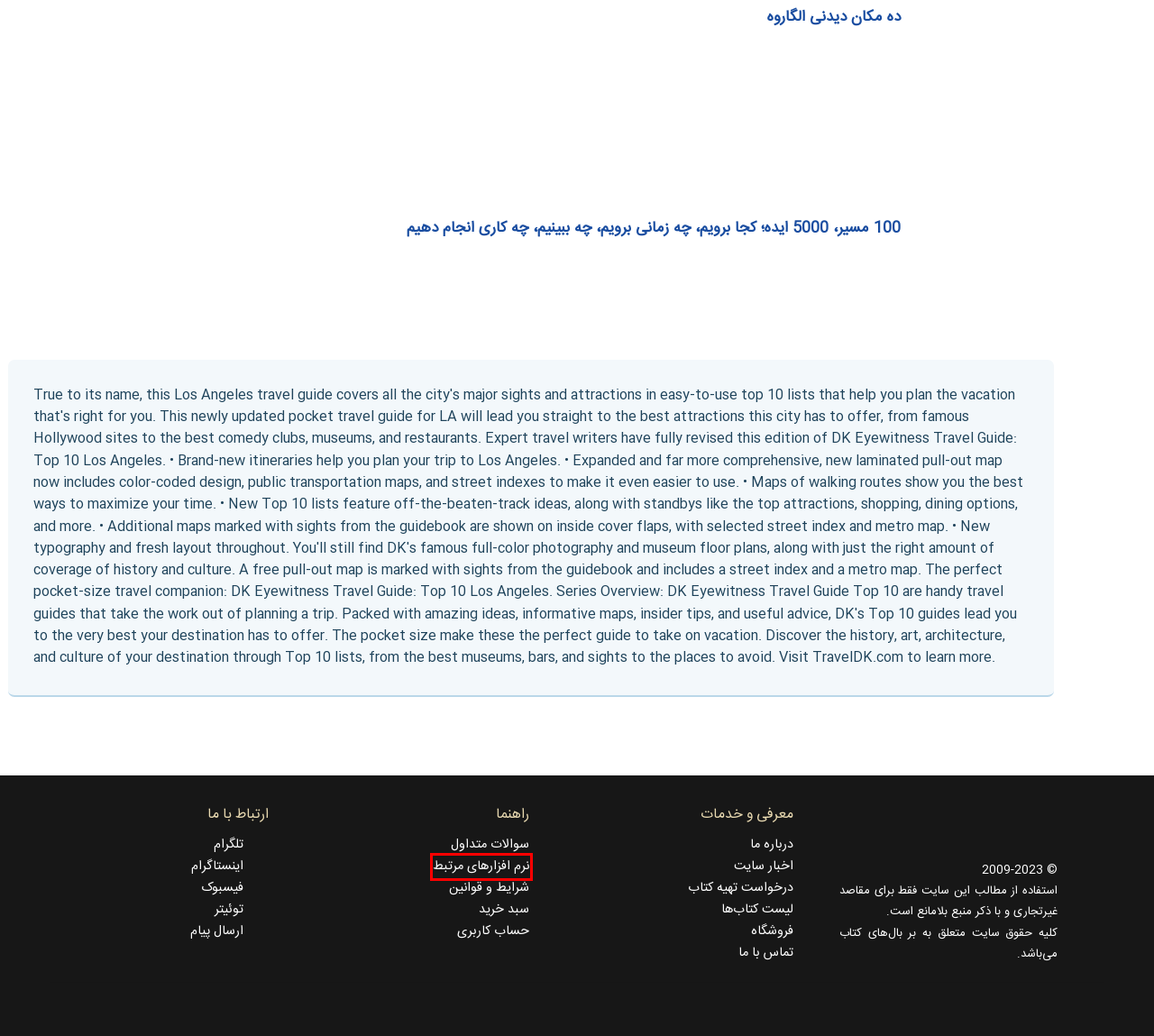Analyze the screenshot of a webpage that features a red rectangle bounding box. Pick the webpage description that best matches the new webpage you would see after clicking on the element within the red bounding box. Here are the candidates:
A. ده مکان دیدنی الگاروه - بر بال‌های کتاب
B. شرایط و قوانین - بر بال‌های کتاب
C. 100 مسیر، 5000 ایده؛ کجا برویم، چه زمانی برویم، چه ببینیم، چه کاری انجام دهیم - بر بال‌های کتاب
D. درباره ما - بر بال‌های کتاب
E. اخبار سایت - بر بال‌های کتاب
F. تماس با ما - بر بال‌های کتاب
G. سوالات متداول - بر بال‌های کتاب
H. دانلود نرم‌افزارهای مرتبط - بر بال‌های کتاب

H